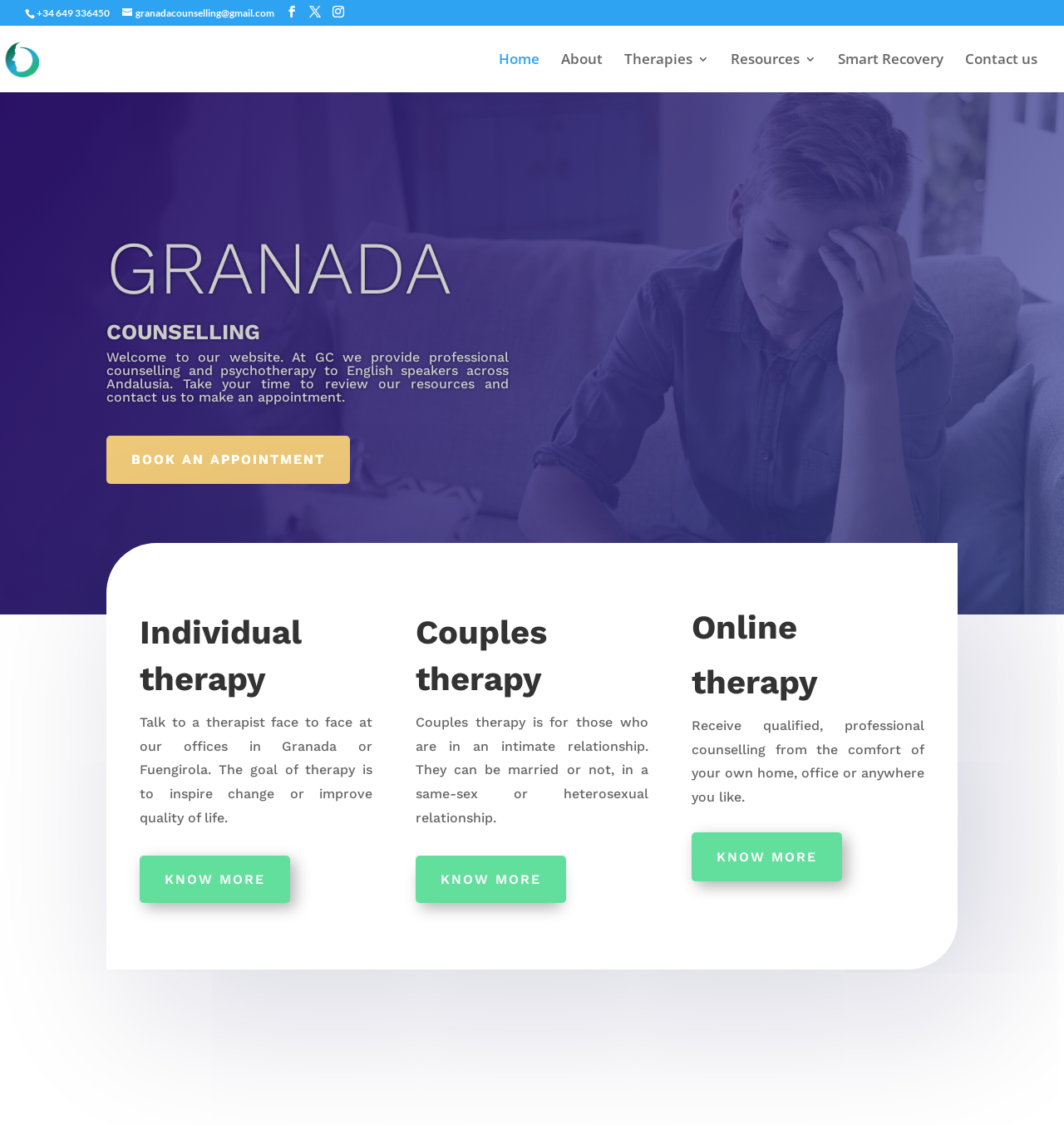What types of therapy are offered by Granada Counselling? Based on the image, give a response in one word or a short phrase.

Individual, Couples, Online